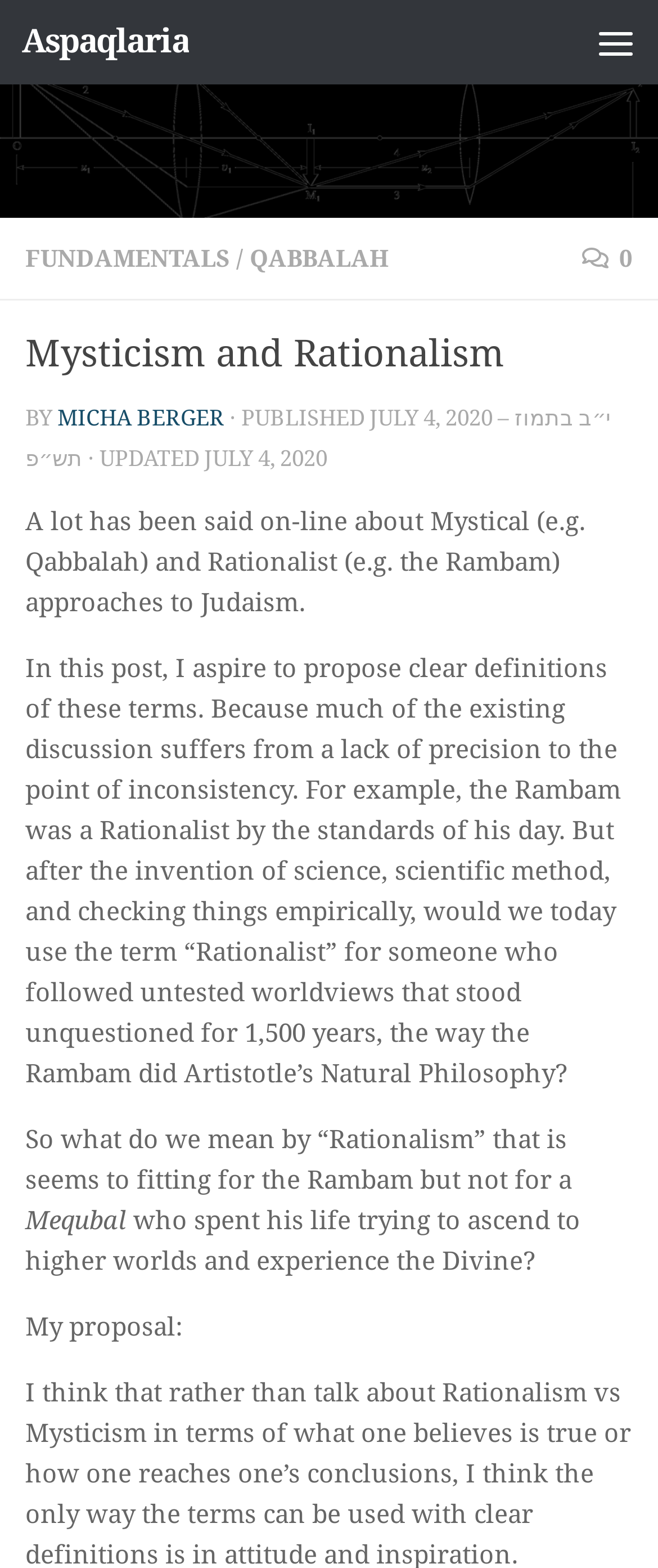Provide the bounding box coordinates, formatted as (top-left x, top-left y, bottom-right x, bottom-right y), with all values being floating point numbers between 0 and 1. Identify the bounding box of the UI element that matches the description: Fundamentals

[0.038, 0.156, 0.349, 0.174]